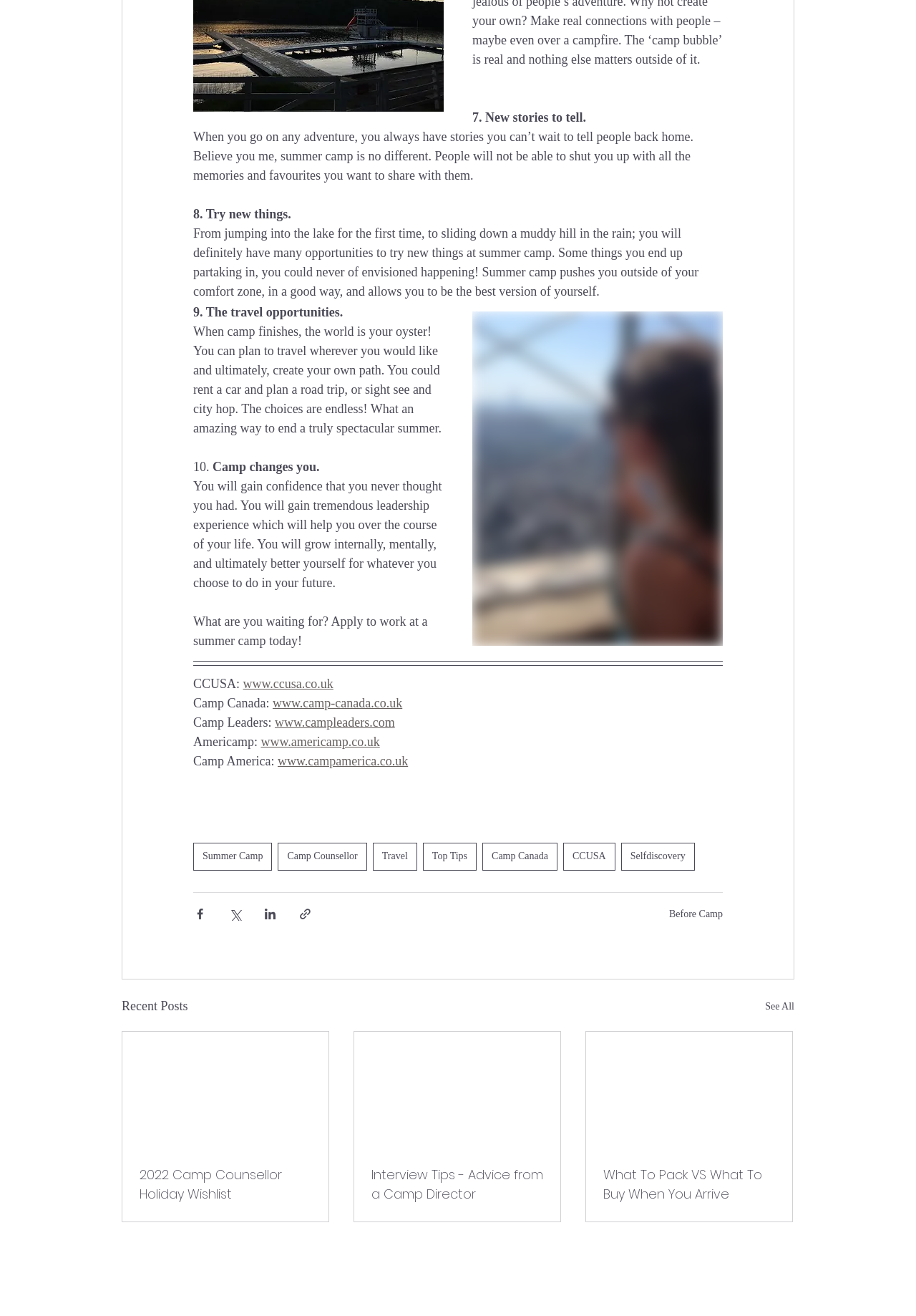Provide the bounding box coordinates for the specified HTML element described in this description: "Before Camp". The coordinates should be four float numbers ranging from 0 to 1, in the format [left, top, right, bottom].

[0.73, 0.69, 0.789, 0.699]